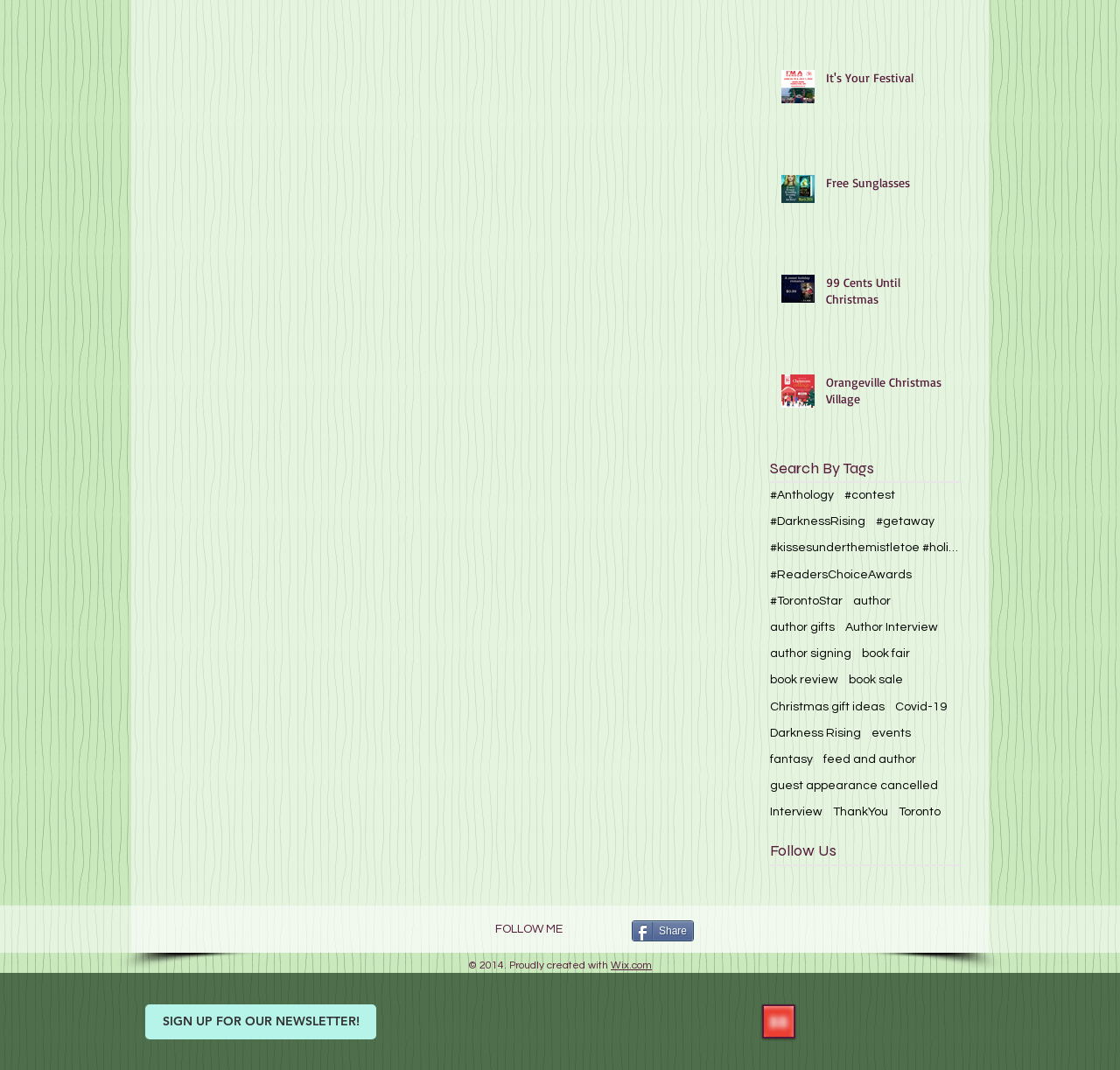Locate the bounding box coordinates of the area that needs to be clicked to fulfill the following instruction: "Click About BJS". The coordinates should be in the format of four float numbers between 0 and 1, namely [left, top, right, bottom].

None